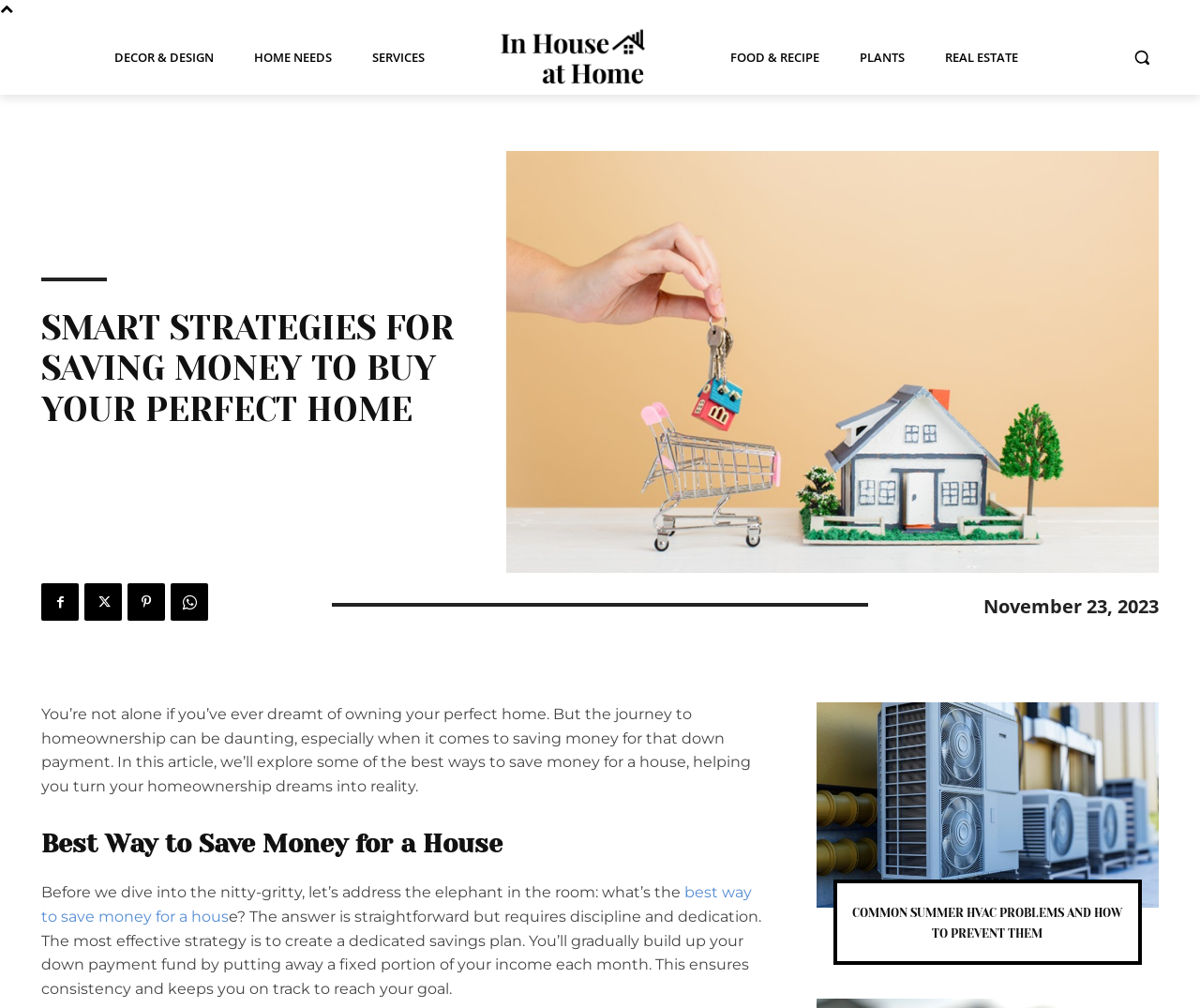Provide the bounding box coordinates for the area that should be clicked to complete the instruction: "Explore COMMON SUMMER HVAC PROBLEMS AND HOW TO PREVENT THEM".

[0.705, 0.895, 0.94, 0.955]